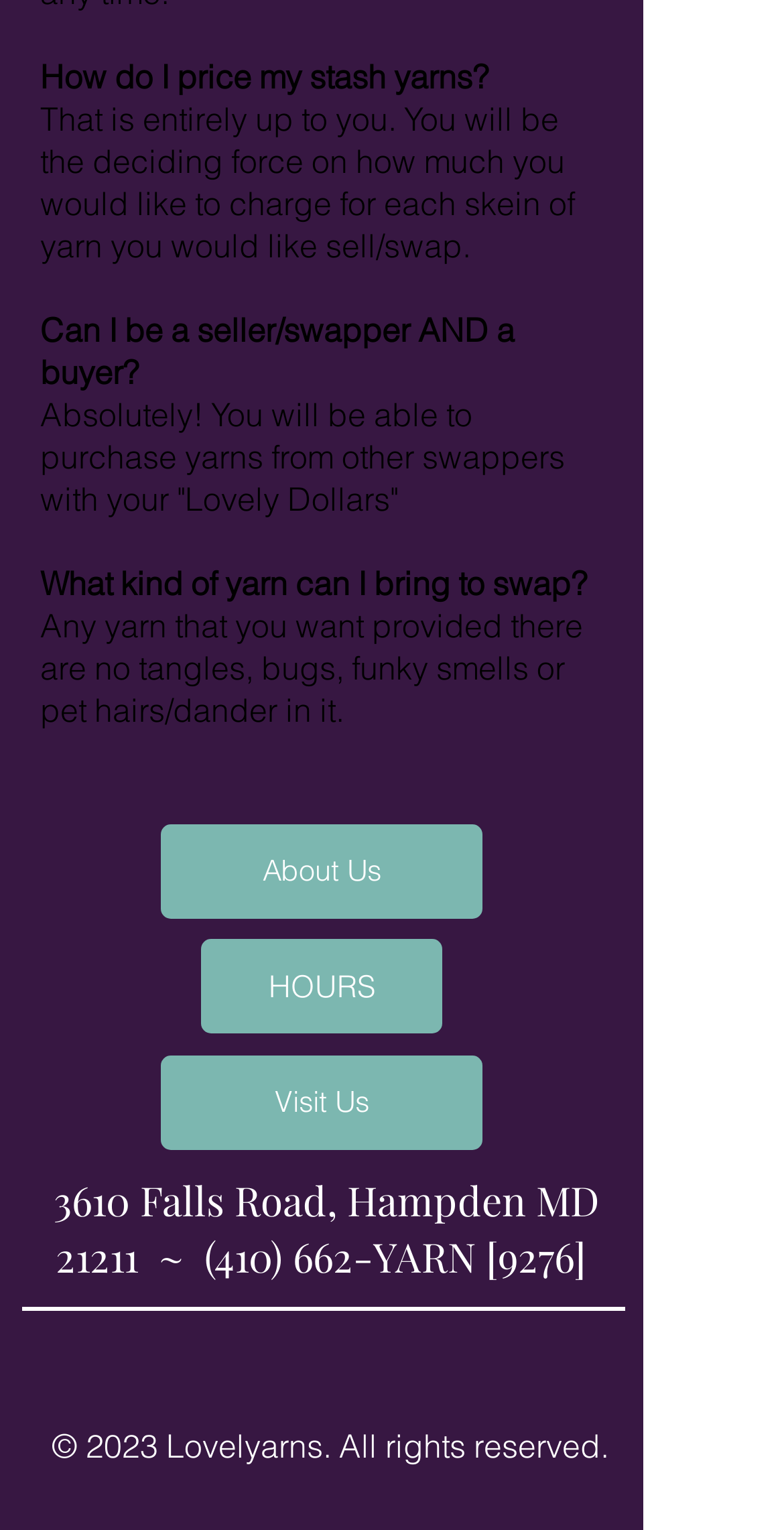What is the main topic of this webpage?
Please provide a full and detailed response to the question.

The webpage appears to be about yarn swapping, as it discusses pricing, swapping, and buying yarns, and provides guidelines for yarn quality and swapping rules.